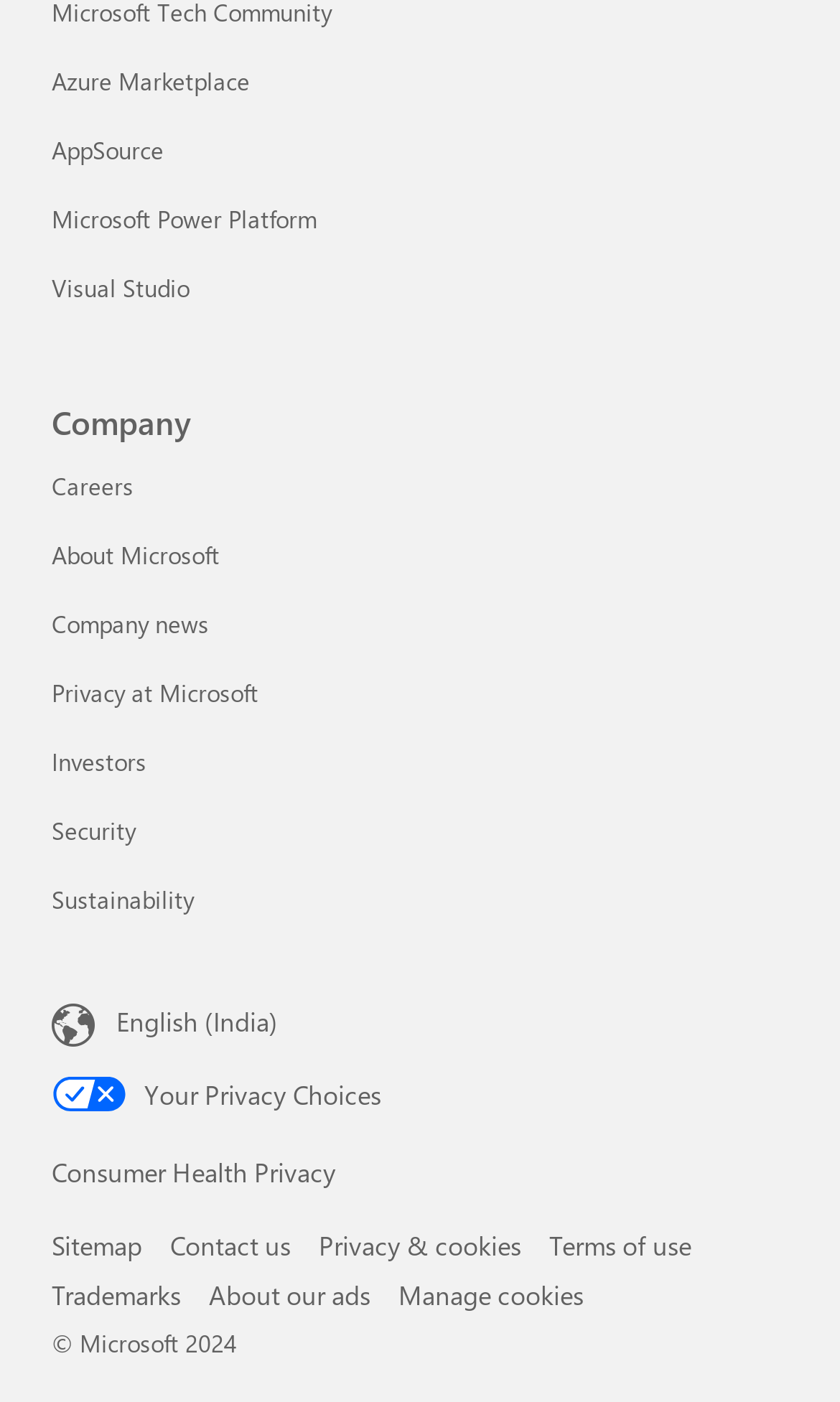Kindly determine the bounding box coordinates of the area that needs to be clicked to fulfill this instruction: "Visit the Top Crocodile Park Attractions You Can’t Miss page".

None